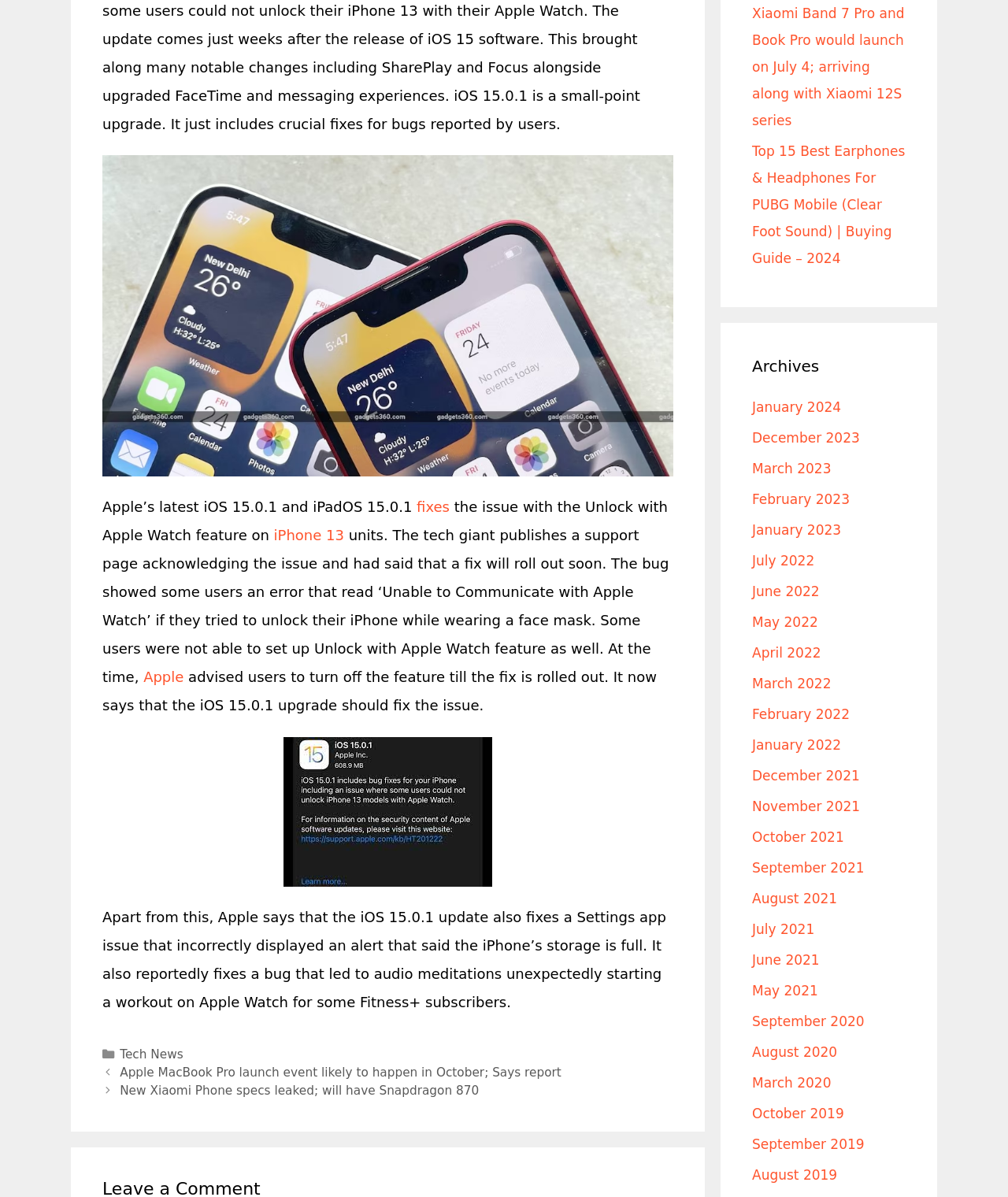Bounding box coordinates are specified in the format (top-left x, top-left y, bottom-right x, bottom-right y). All values are floating point numbers bounded between 0 and 1. Please provide the bounding box coordinate of the region this sentence describes: June 2022

[0.746, 0.488, 0.813, 0.501]